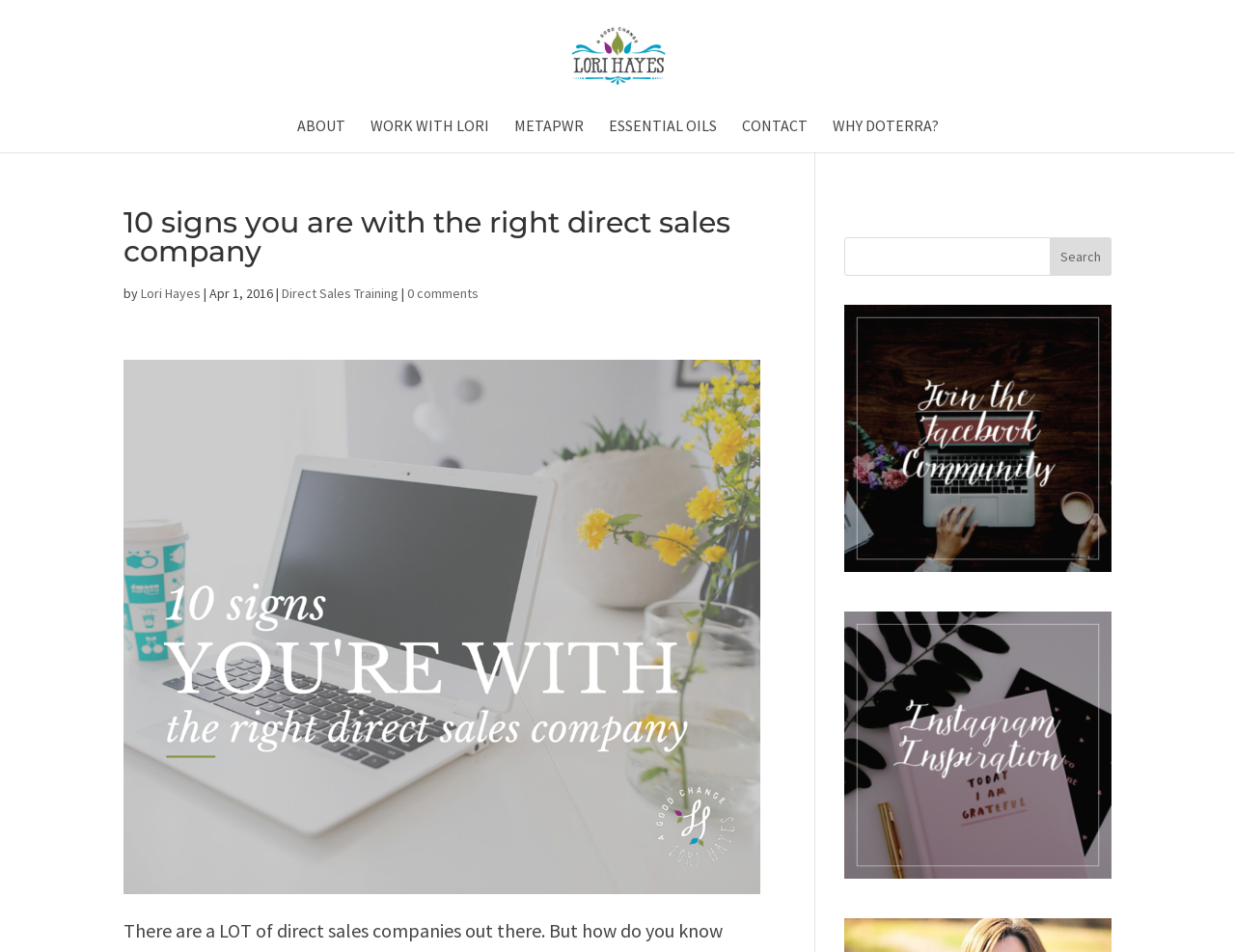Locate the bounding box coordinates of the element I should click to achieve the following instruction: "go to ABOUT page".

[0.24, 0.125, 0.279, 0.16]